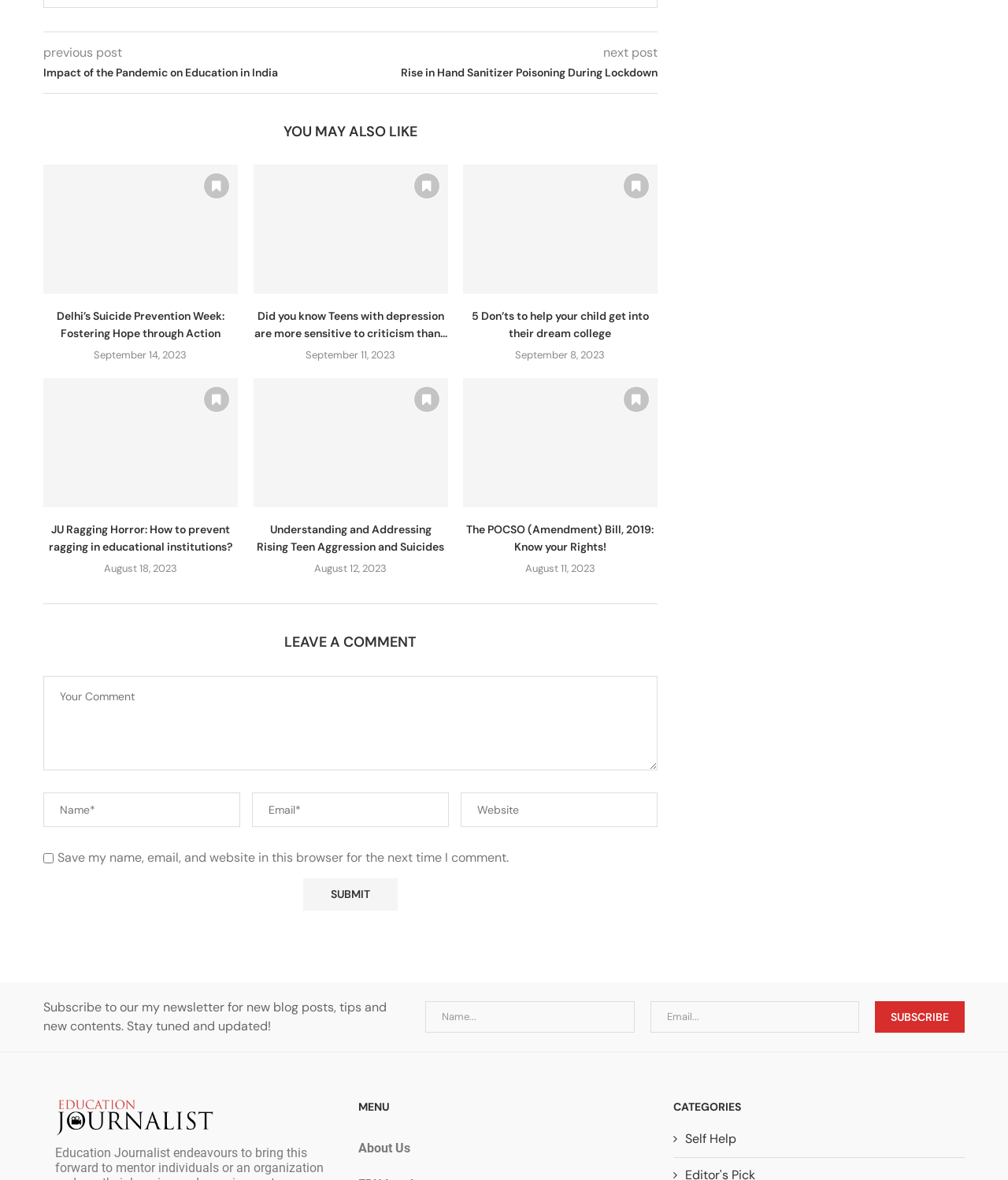Please indicate the bounding box coordinates of the element's region to be clicked to achieve the instruction: "Click on the 'Impact of the Pandemic on Education in India' link". Provide the coordinates as four float numbers between 0 and 1, i.e., [left, top, right, bottom].

[0.043, 0.055, 0.348, 0.069]